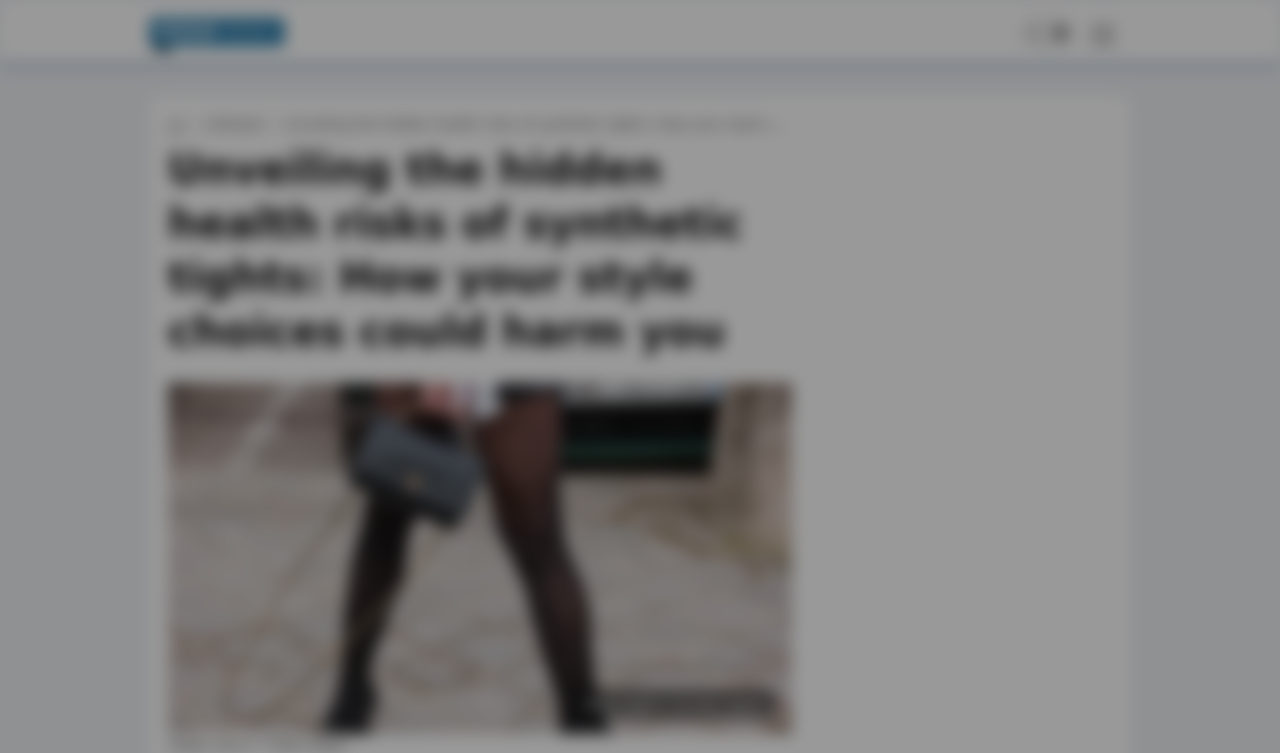Is the article about a specific type of clothing?
Based on the image, give a concise answer in the form of a single word or short phrase.

Yes